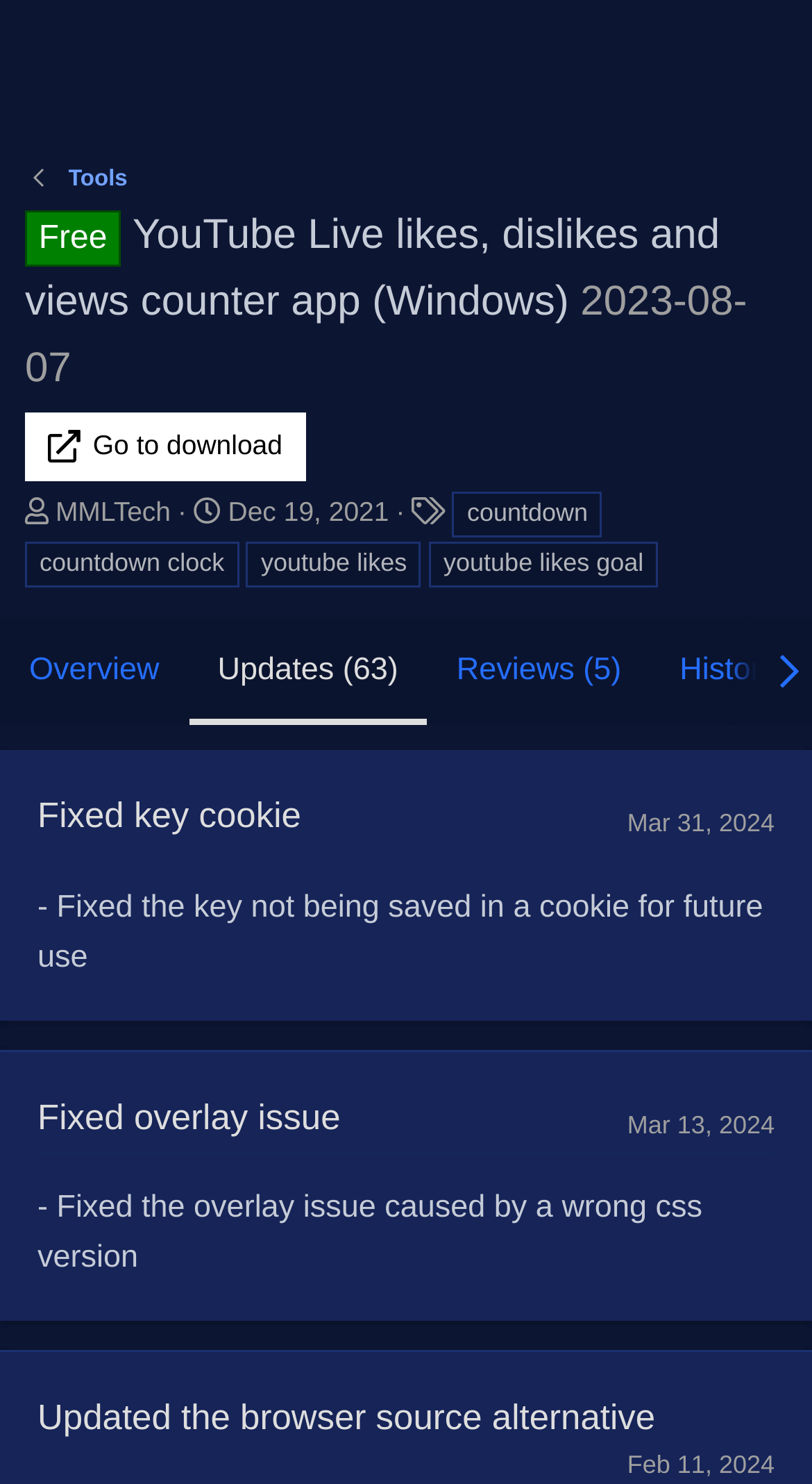Determine the bounding box coordinates of the area to click in order to meet this instruction: "Search for something".

[0.849, 0.012, 0.985, 0.081]